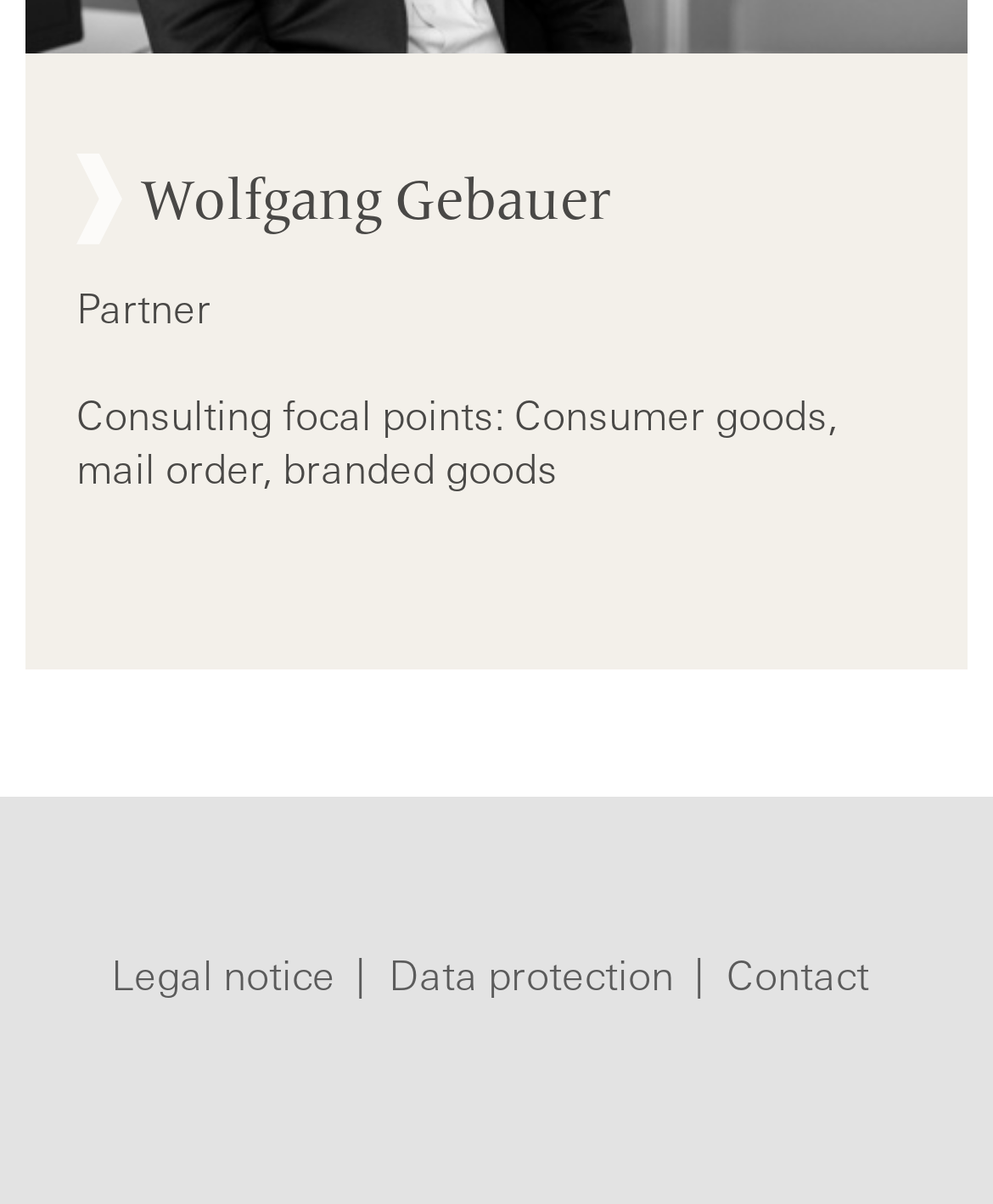How many links are there in the footer?
Provide an in-depth and detailed explanation in response to the question.

The footer section contains four links: 'Skip navigation', 'Legal notice', 'Data protection', and 'Contact'. These links can be found by examining the link elements within the contentinfo section.